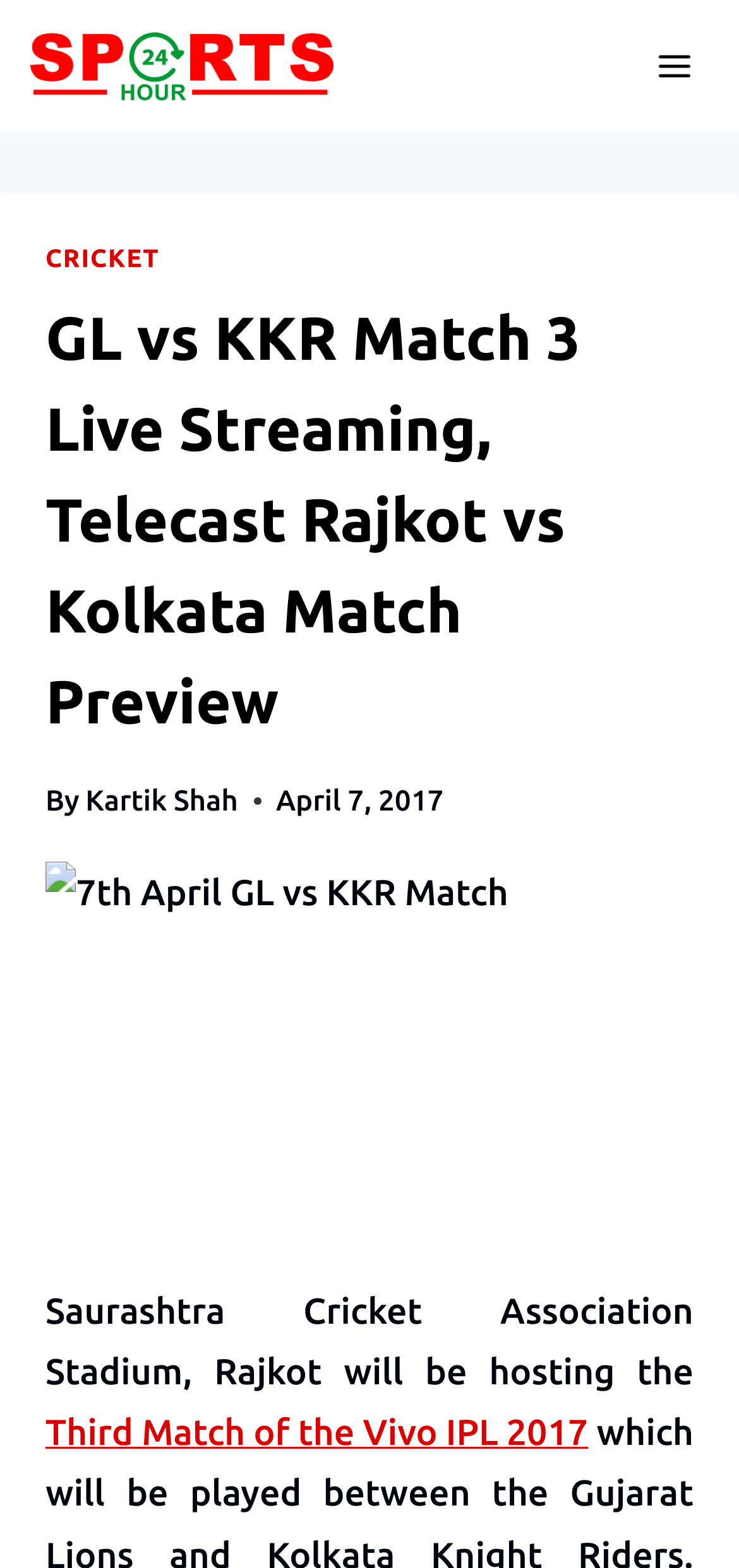Offer a meticulous caption that includes all visible features of the webpage.

The webpage is about the third match of the Vivo IPL 2017 between Gujarat Lions and Kolkata, with a focus on live streaming and telecast information. At the top left, there is a logo of Sports24hour, which is also a clickable link. On the top right, there is a button to open a menu.

Below the logo, there is a header section that spans across the page. Within this section, there are several elements, including a link to the "CRICKET" category, a heading that summarizes the content of the page, and a byline that credits the author, Kartik Shah. The heading is "GL vs KKR Match 3 Live Streaming, Telecast Rajkot vs Kolkata Match Preview". The byline is accompanied by a timestamp, indicating that the article was published on April 7, 2017.

Below the header section, there is a large image that appears to be related to the match, with a caption that reads "7th April GL vs KKR Match". Underneath the image, there is a paragraph of text that provides more information about the match, stating that the Saurashtra Cricket Association Stadium in Rajkot will be hosting the event. The paragraph also includes a link to more information about the "Third Match of the Vivo IPL 2017".